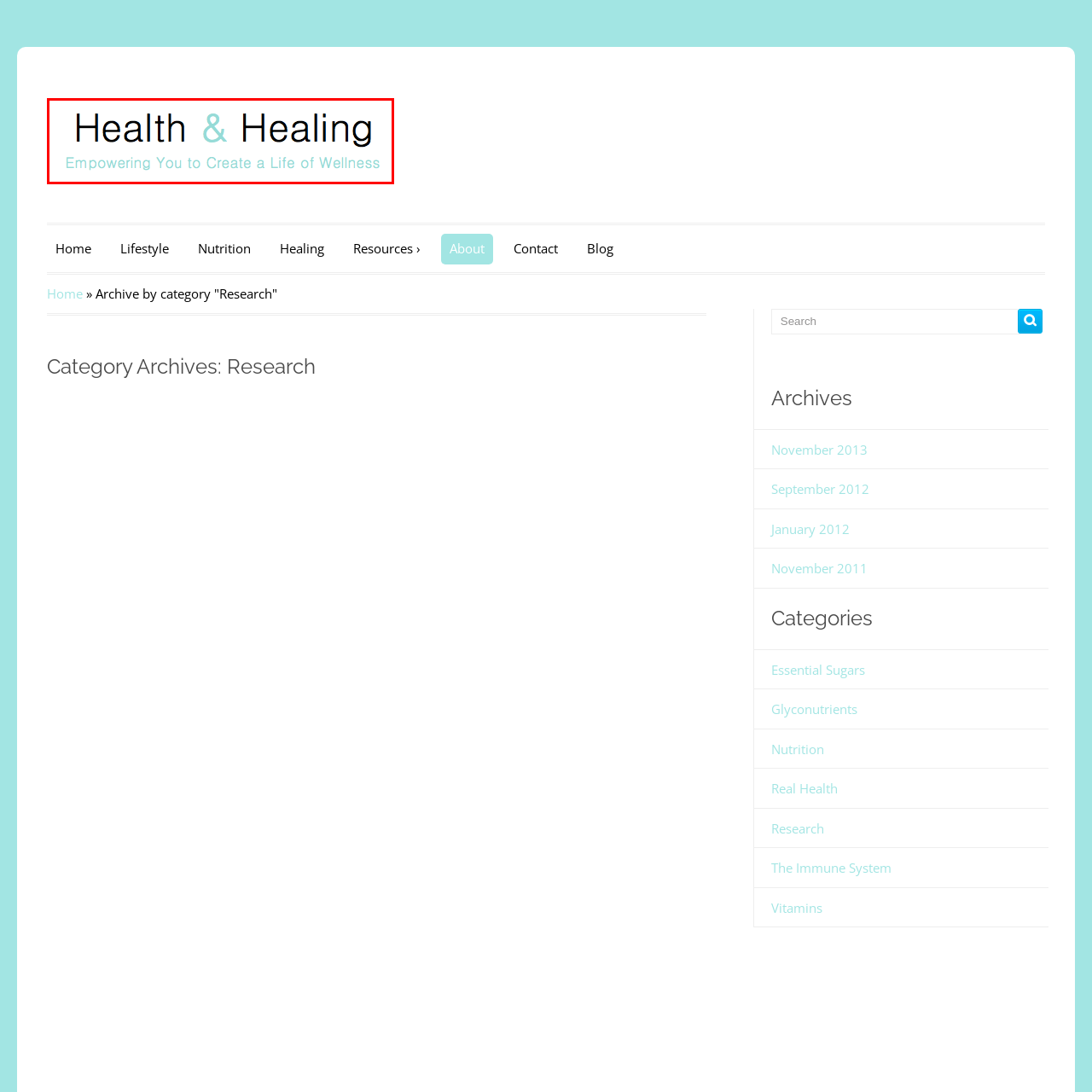Provide a comprehensive description of the image highlighted within the red bounding box.

The image features the logo of "Health & Healing," a platform dedicated to wellness and nutritional guidance. The design emphasizes the phrase "Health & Healing" in a modern, appealing font, where the word "Health" is rendered in bold black, complemented by the word "Healing" in a lighter aqua tone. Below, a tagline reads, "Empowering You to Create a Life of Wellness," underscoring the mission of promoting health and wellbeing through informed choices and resources. This visual representation effectively reflects the ethos of the platform, inviting individuals to engage with its content for insights into healthier living.